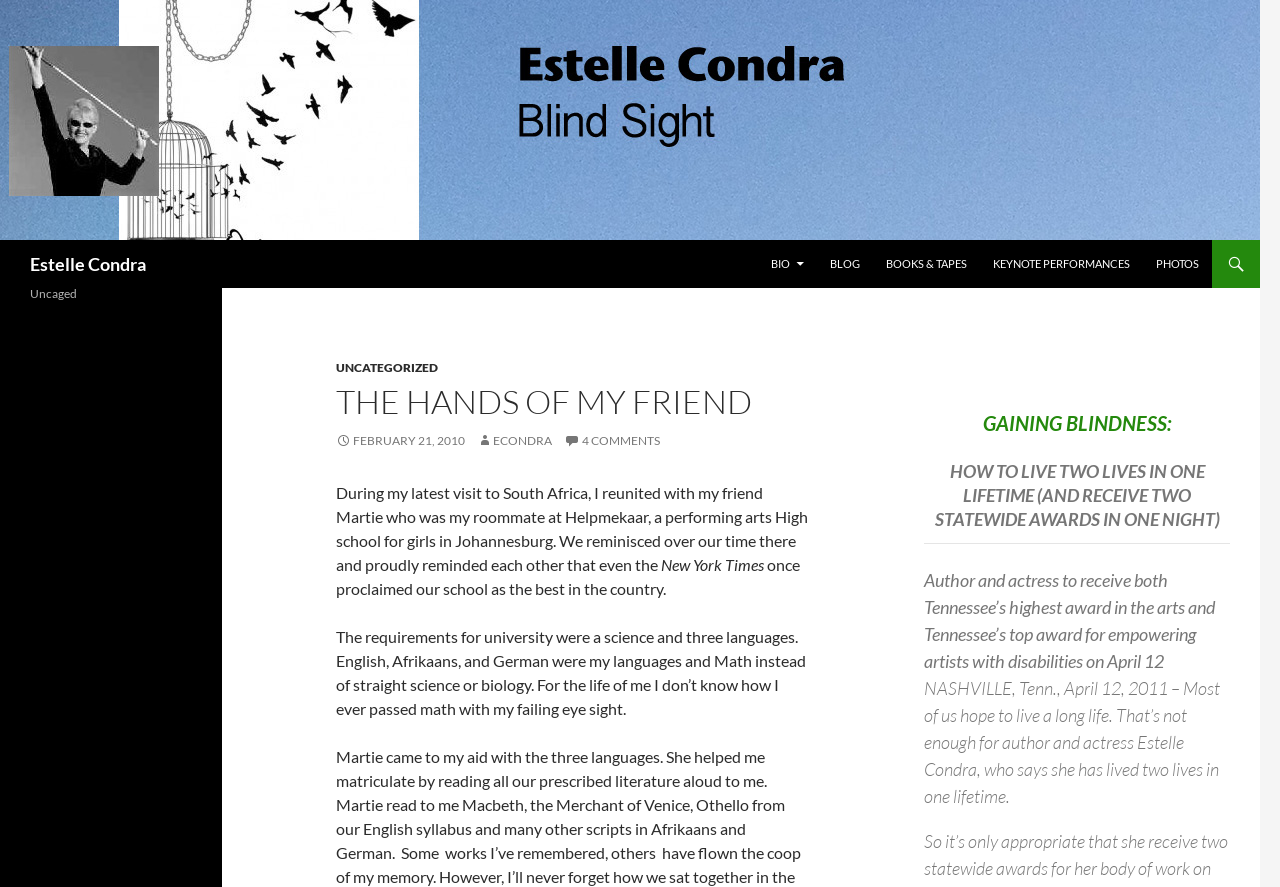What is the award mentioned in the webpage?
From the details in the image, answer the question comprehensively.

I found the answer by reading the static text elements, which mention that the author received Tennessee’s highest award in the arts and Tennessee’s top award for empowering artists with disabilities.